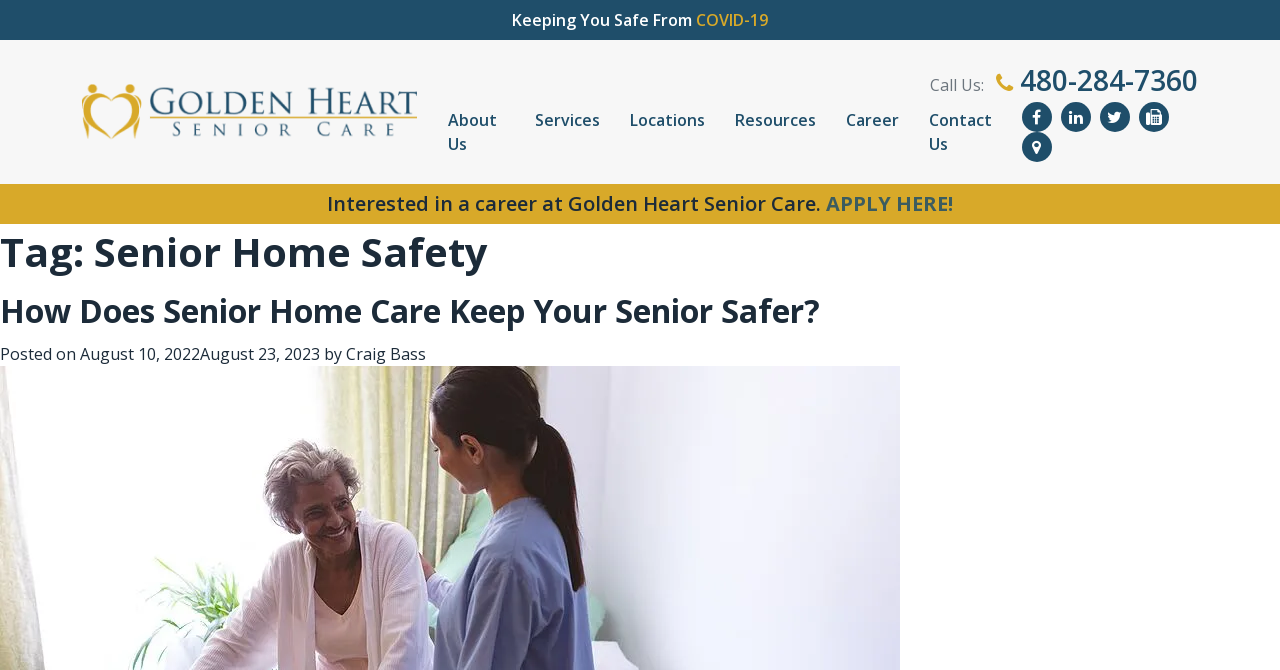Can you give a comprehensive explanation to the question given the content of the image?
What is the phone number to call?

I found the phone number by looking at the 'Call Us:' section, which is accompanied by a link containing the phone number in Unicode characters.